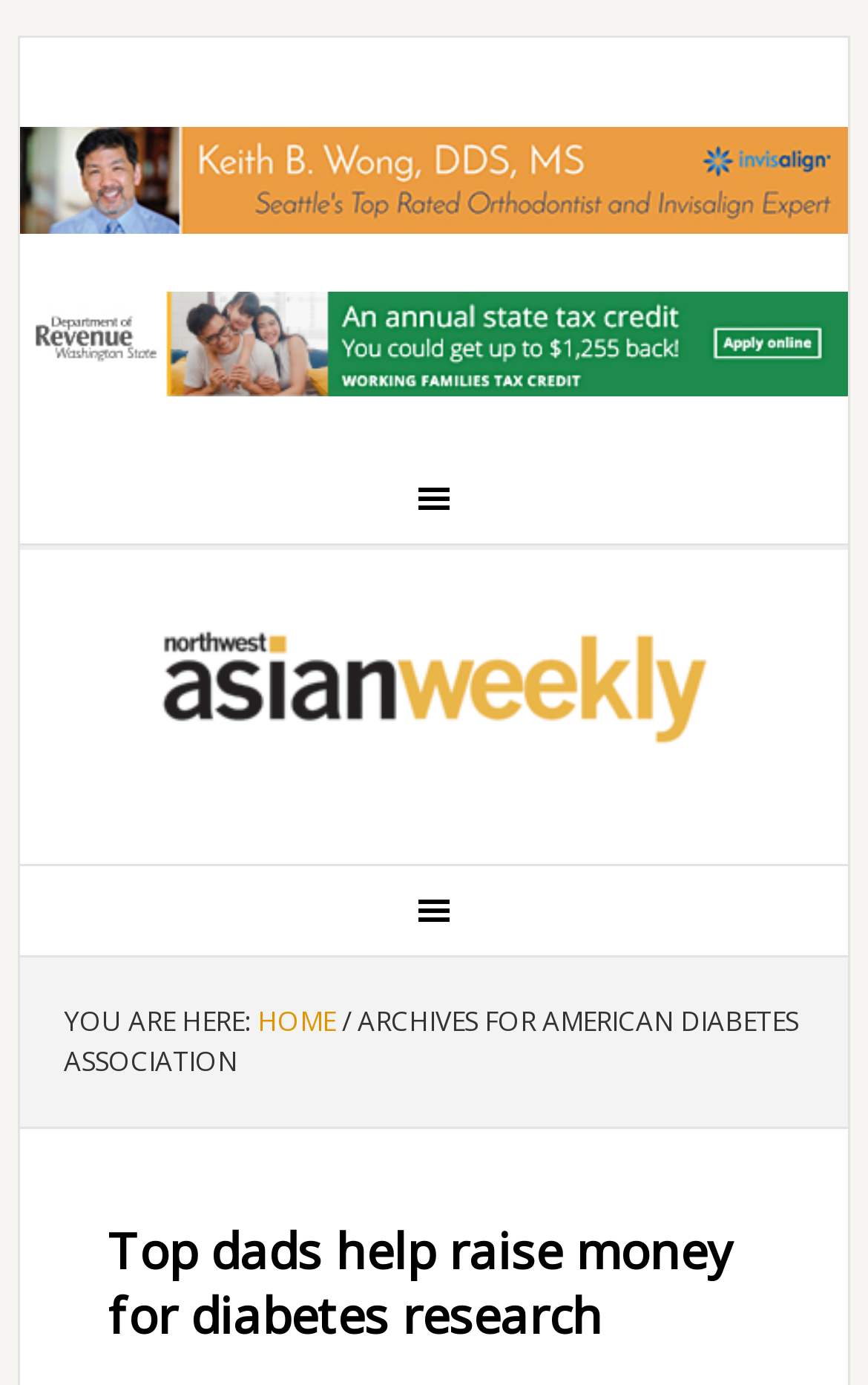Identify the bounding box for the described UI element: "Northwest Asian Weekly".

[0.023, 0.43, 0.977, 0.567]